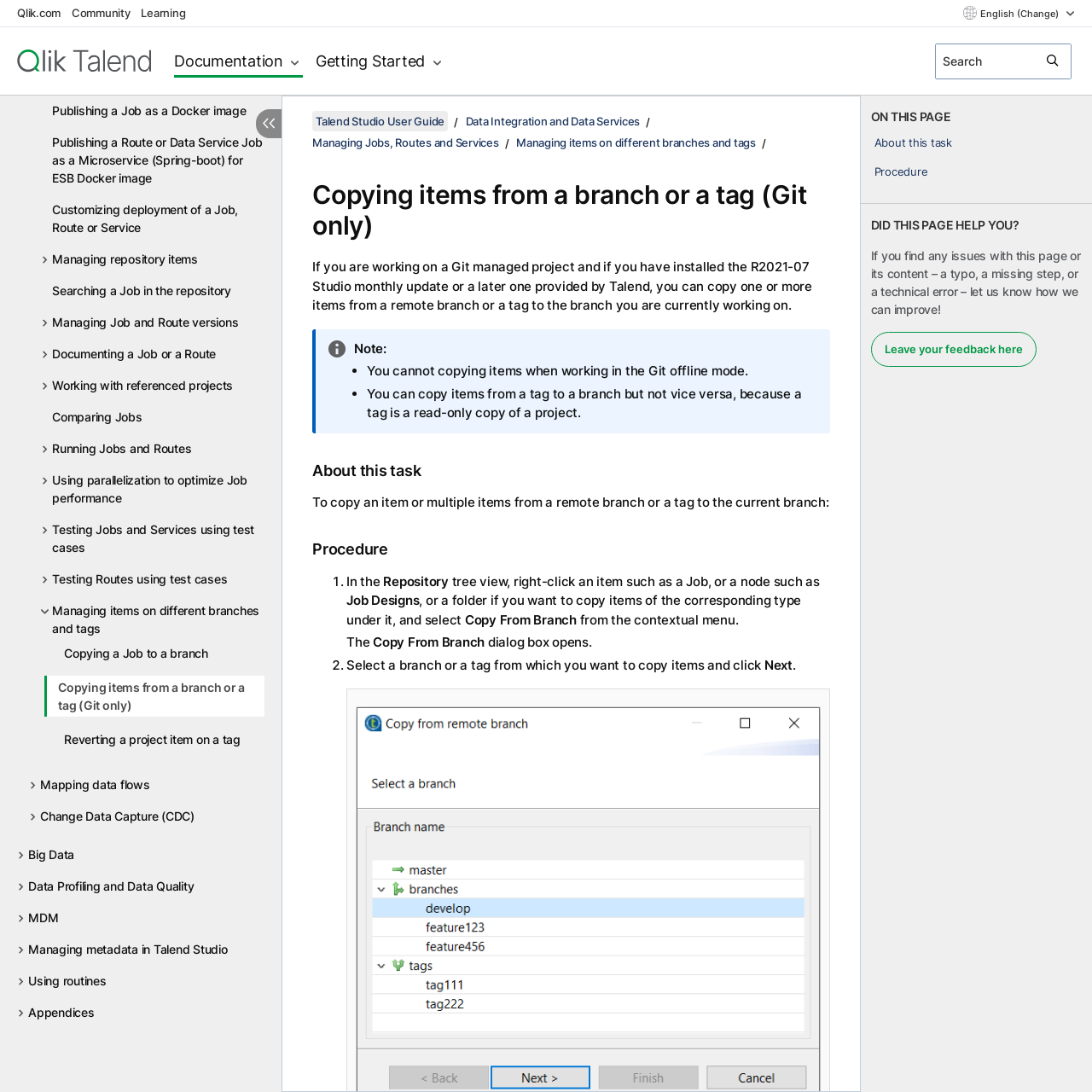What is the section below 'On this page'?
Analyze the screenshot and provide a detailed answer to the question.

The section below 'On this page' is a navigation section that provides links to different parts of the current page, such as 'About this task' and 'Procedure'.